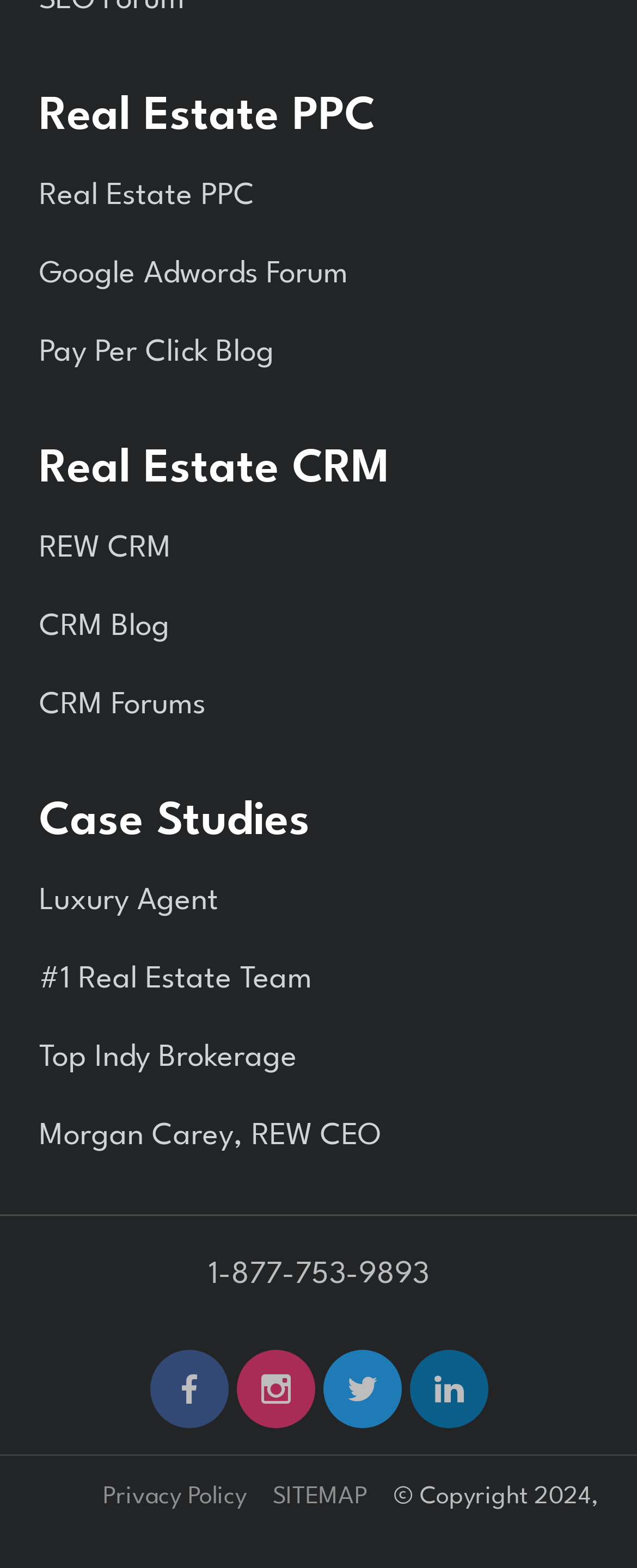Give a concise answer using one word or a phrase to the following question:
What is the copyright year mentioned on the webpage?

2024